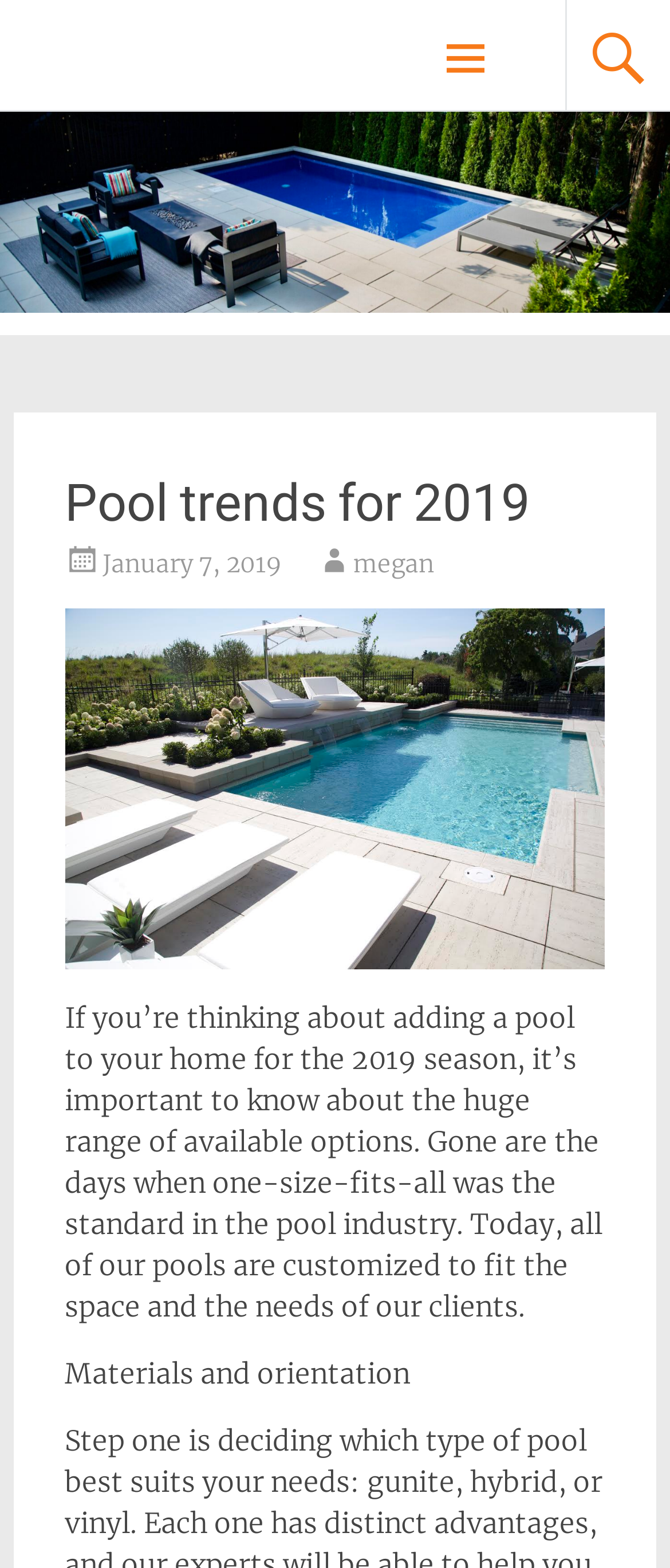Determine the bounding box for the HTML element described here: "Groupe Paramount Blog". The coordinates should be given as [left, top, right, bottom] with each number being a float between 0 and 1.

[0.064, 0.022, 0.662, 0.049]